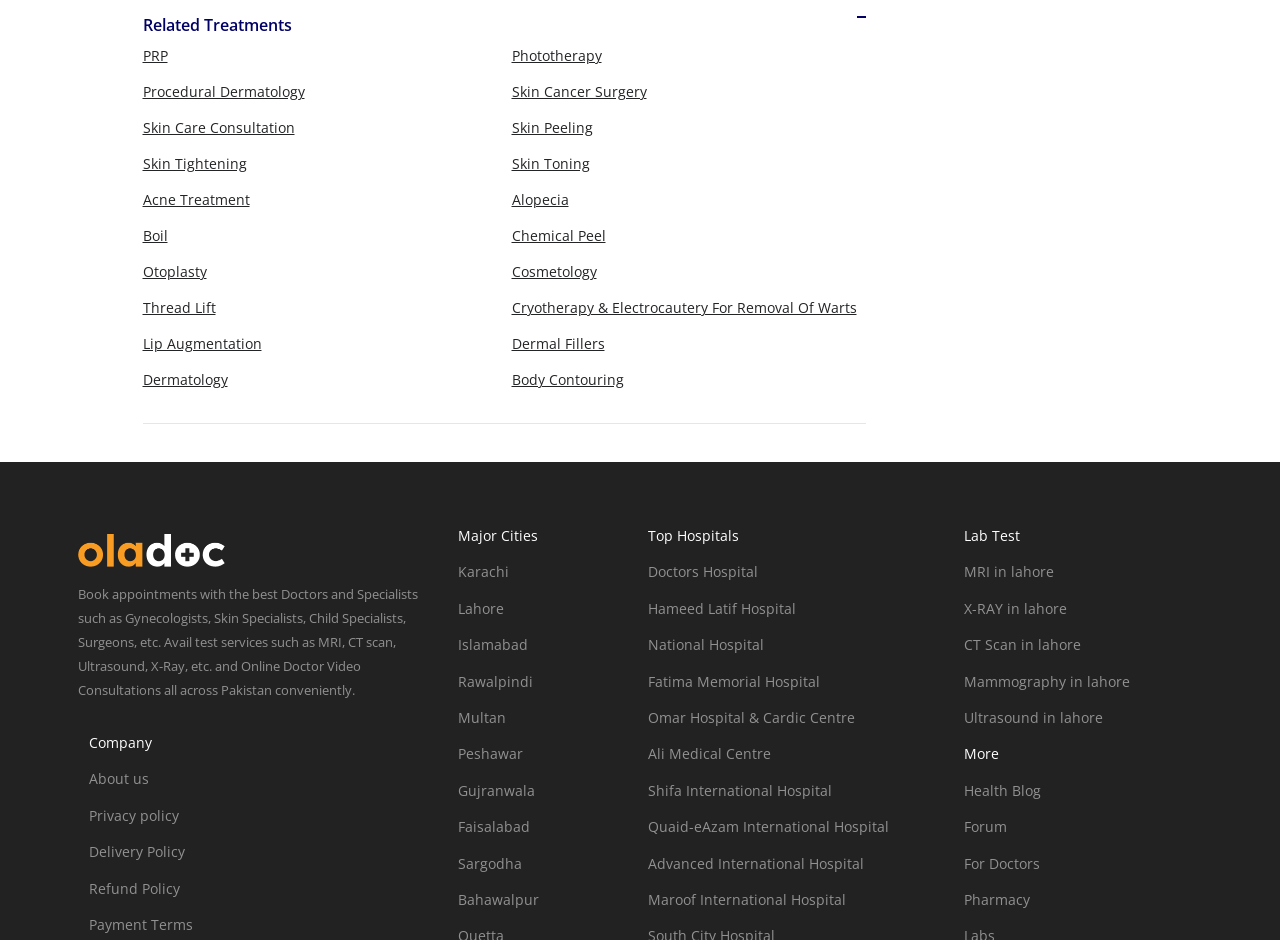Please answer the following question using a single word or phrase: 
What types of lab tests are listed on the website?

MRI, X-RAY, CT Scan, etc.